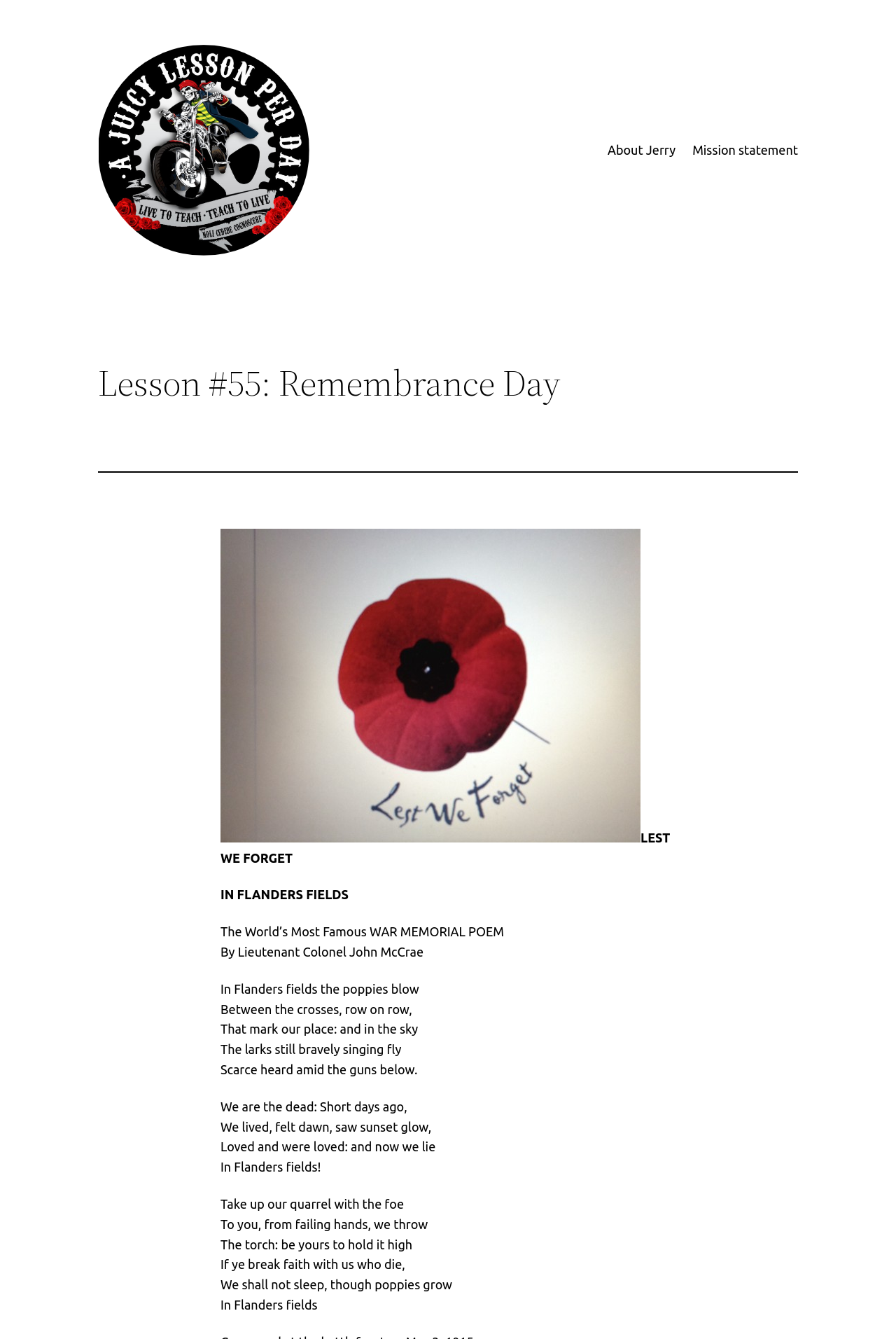Please specify the bounding box coordinates in the format (top-left x, top-left y, bottom-right x, bottom-right y), with all values as floating point numbers between 0 and 1. Identify the bounding box of the UI element described by: alt="A juicy lesson per day"

[0.109, 0.033, 0.345, 0.191]